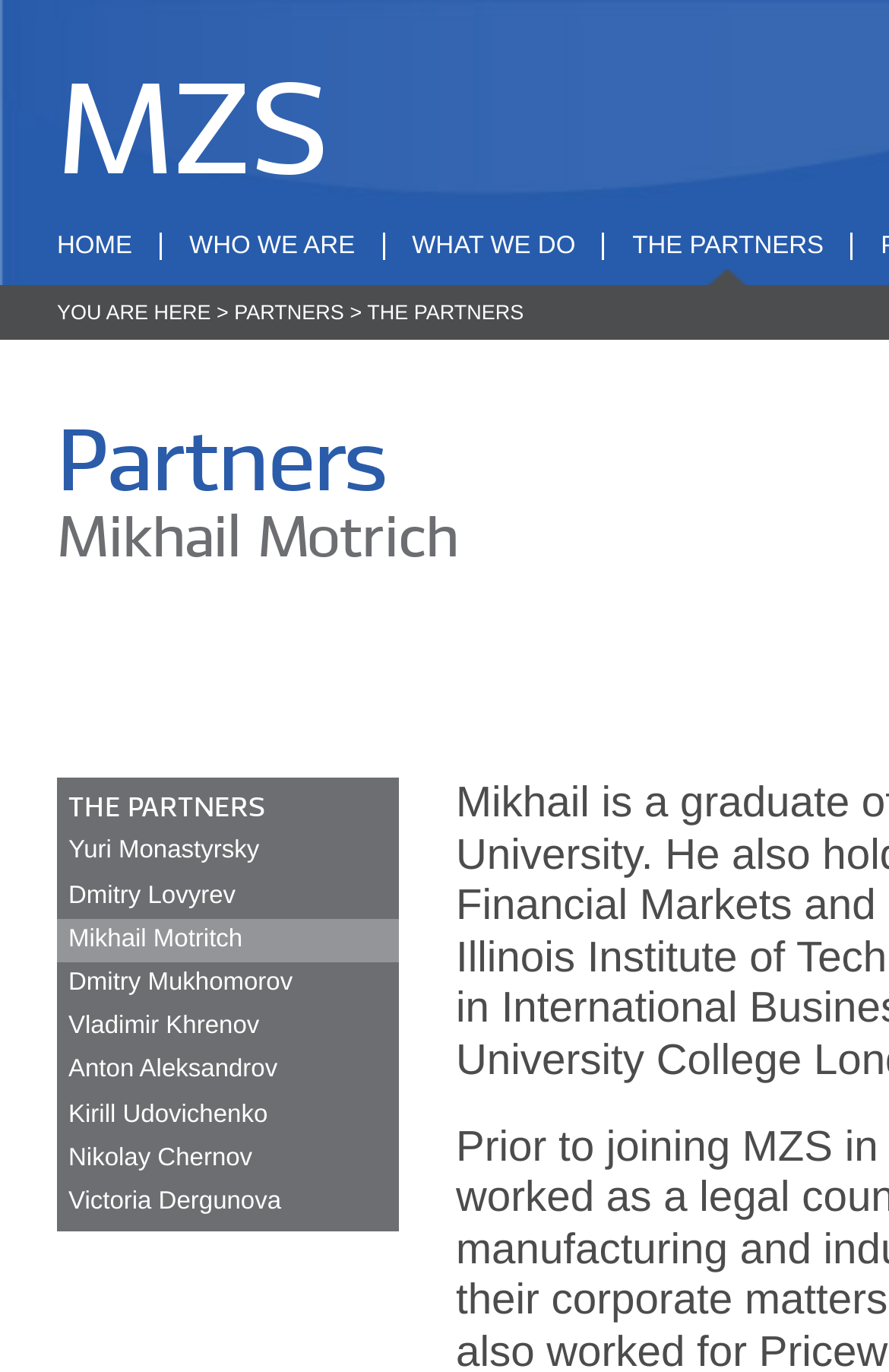Kindly determine the bounding box coordinates of the area that needs to be clicked to fulfill this instruction: "read about Mikhail Motrich".

[0.064, 0.369, 0.515, 0.417]